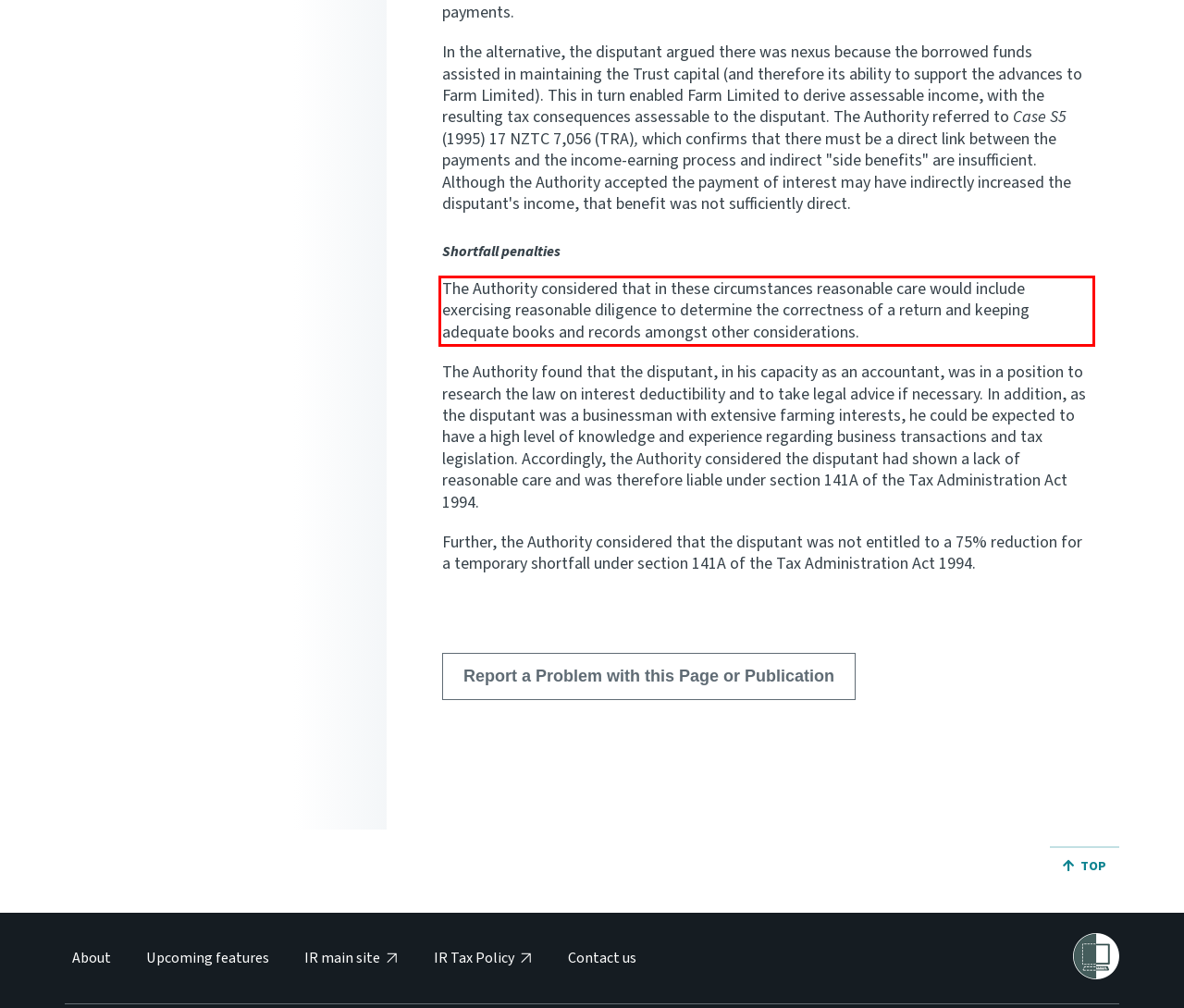Examine the webpage screenshot and use OCR to recognize and output the text within the red bounding box.

The Authority considered that in these circumstances reasonable care would include exercising reasonable diligence to determine the correctness of a return and keeping adequate books and records amongst other considerations.